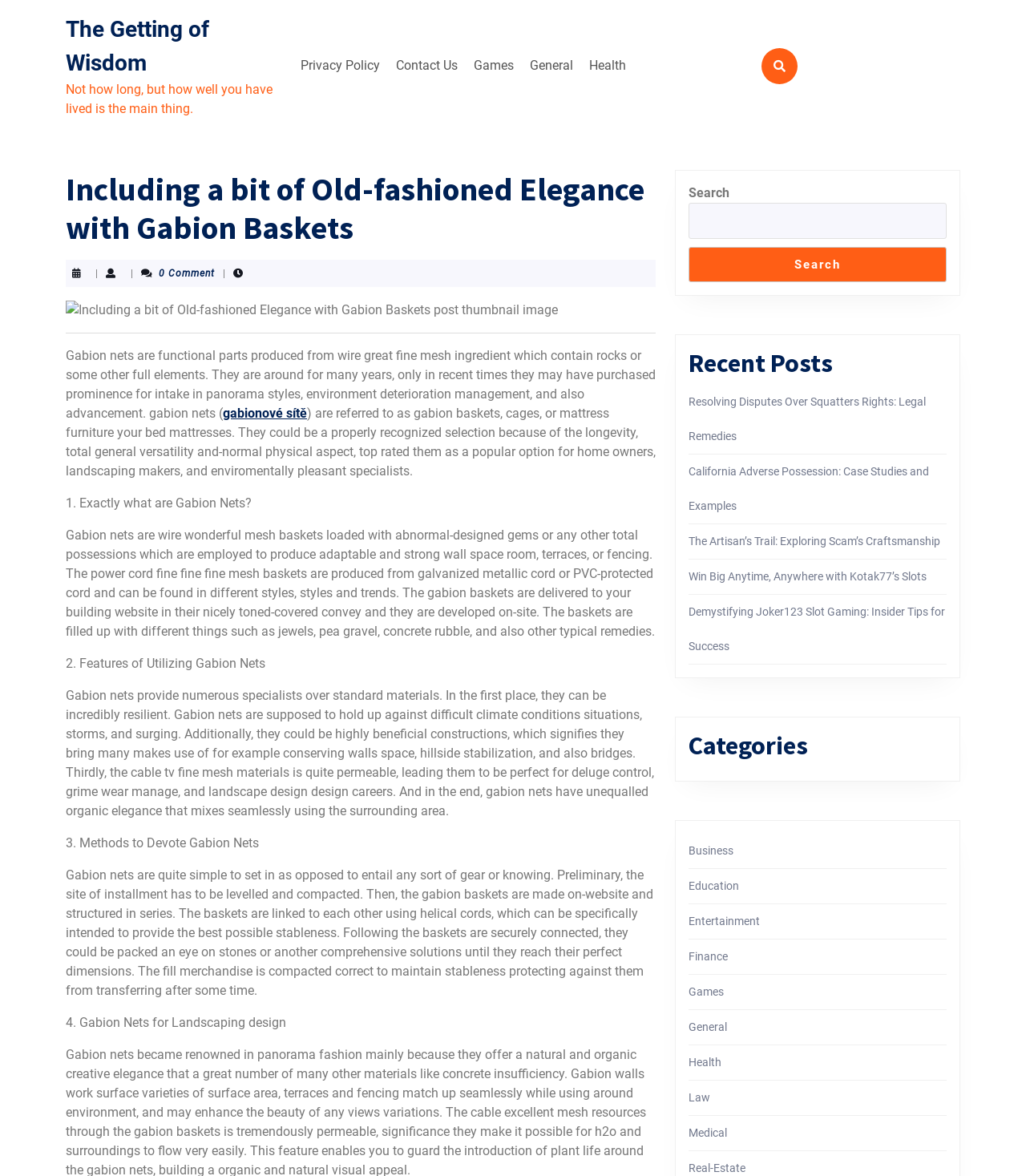What is the purpose of gabion nets?
Please provide a detailed answer to the question.

According to the webpage, gabion nets are used to produce adaptable and strong walls, room, terraces, or fencing. They are filled with different materials such as jewels, pea gravel, concrete rubble, and other typical remedies.